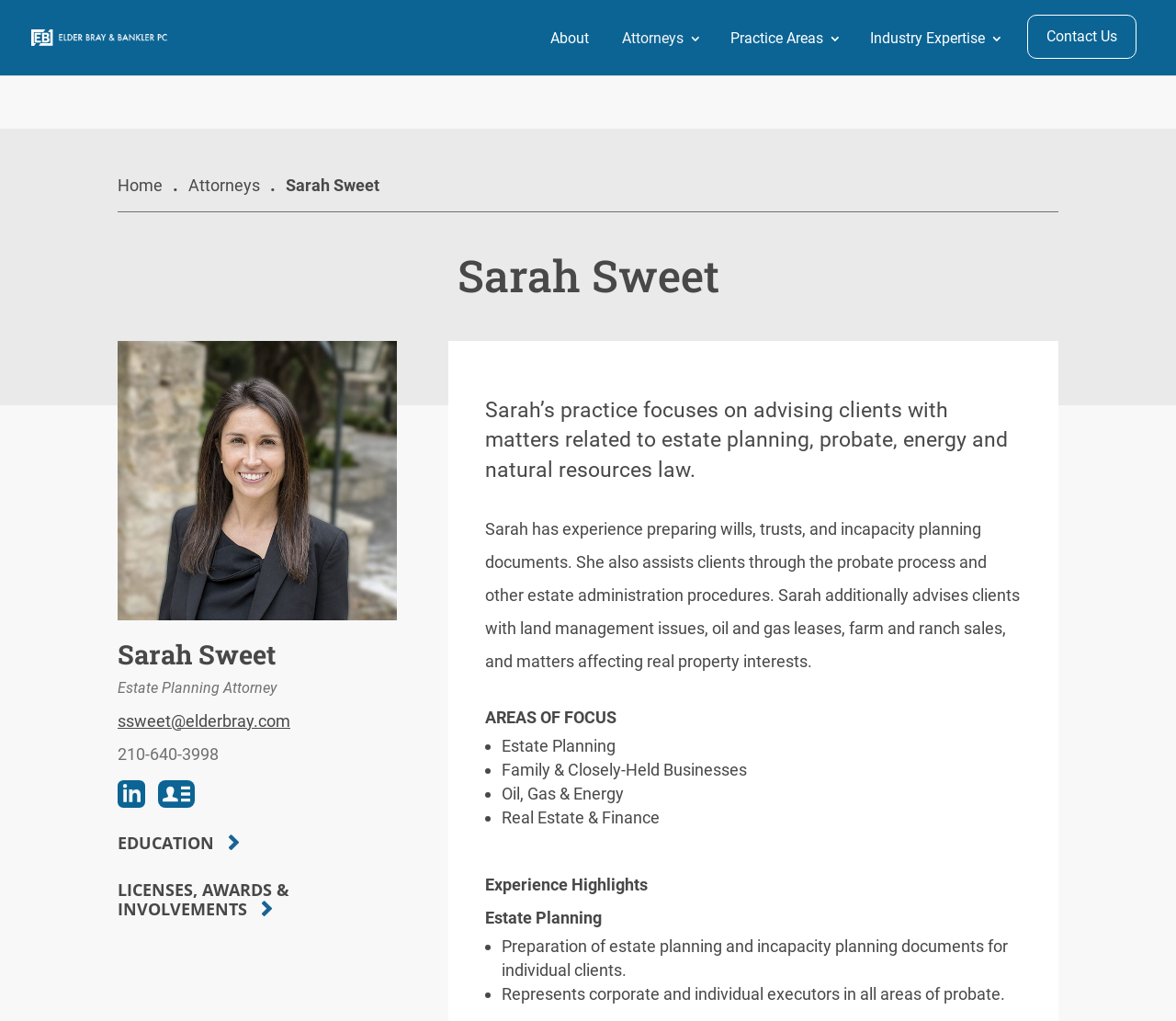What does Sarah Sweet assist clients with?
Kindly offer a comprehensive and detailed response to the question.

Based on the webpage, Sarah Sweet assists clients with the probate process and estate administration procedures, as mentioned in the static text element with bounding box coordinates [0.413, 0.508, 0.867, 0.657].